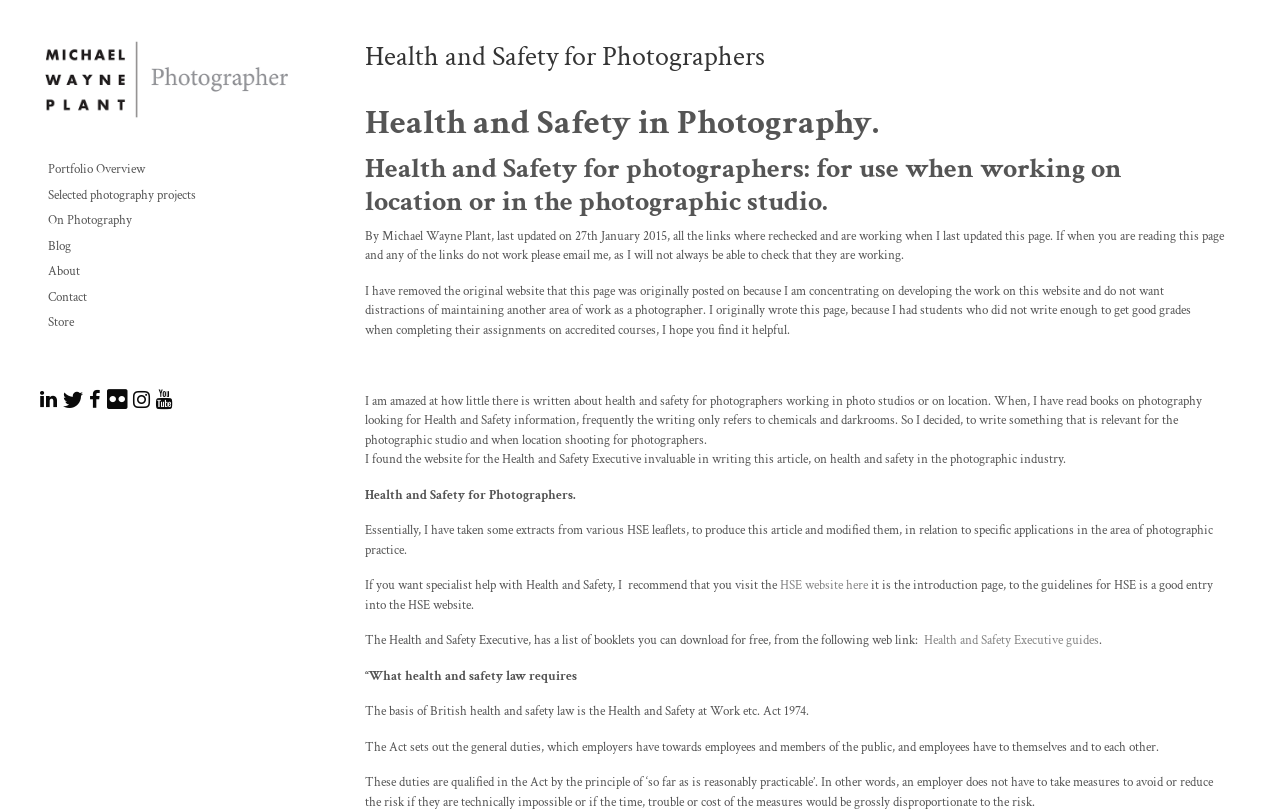Who is the author of this webpage?
Refer to the screenshot and deliver a thorough answer to the question presented.

The author's name is mentioned in the heading 'Michael Wayne Plant' at the top of the webpage, and also in the text 'By Michael Wayne Plant' in the introduction section.